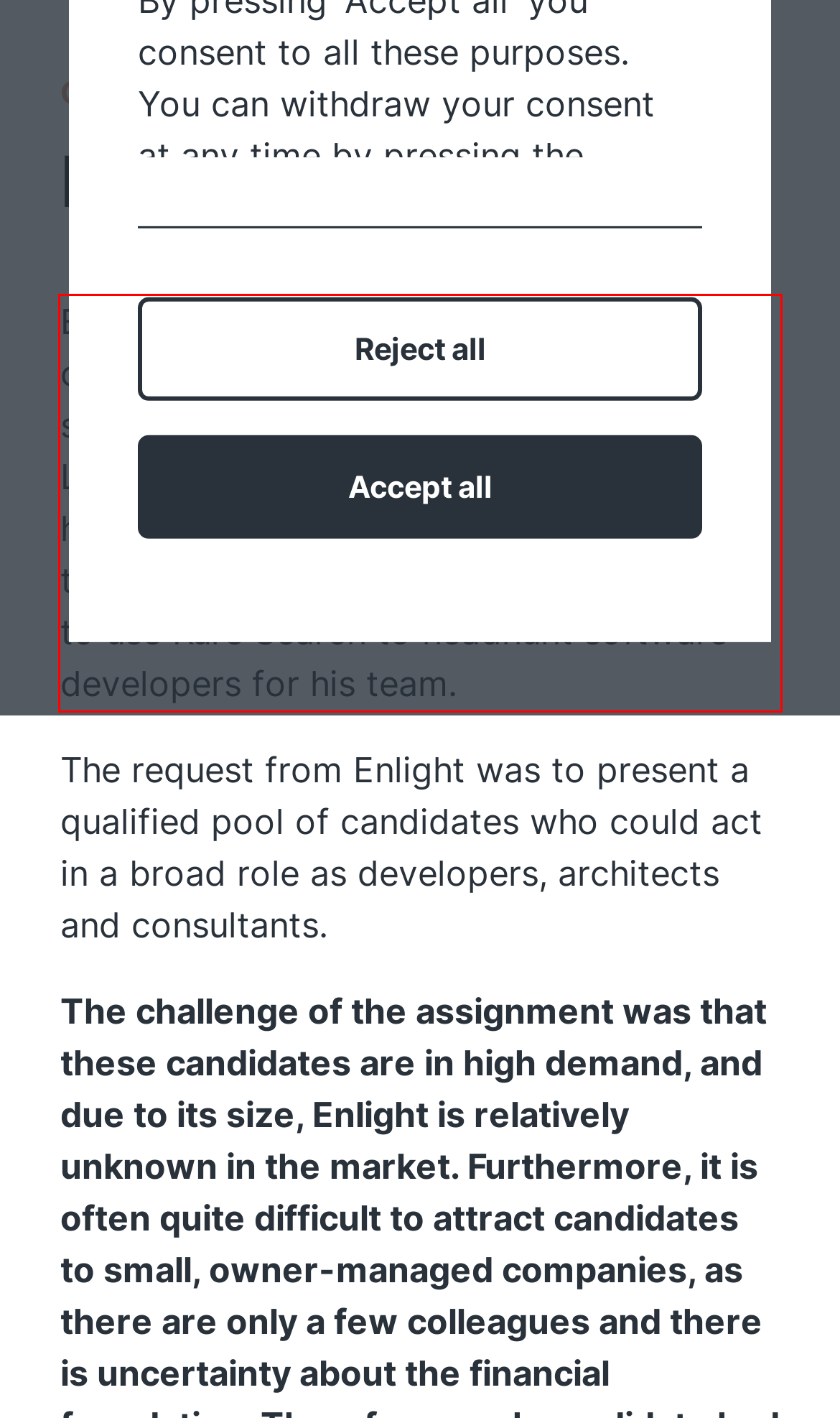By examining the provided screenshot of a webpage, recognize the text within the red bounding box and generate its text content.

Enlight is a small software and consulting company, currently with 8 employees, specialising in the pharma industry. CEO, Lennarth Høiberg, is aware of the value of his time and knows where he contributes the most value. In 2016, he therefore chose to use Kure Search to headhunt software developers for his team.